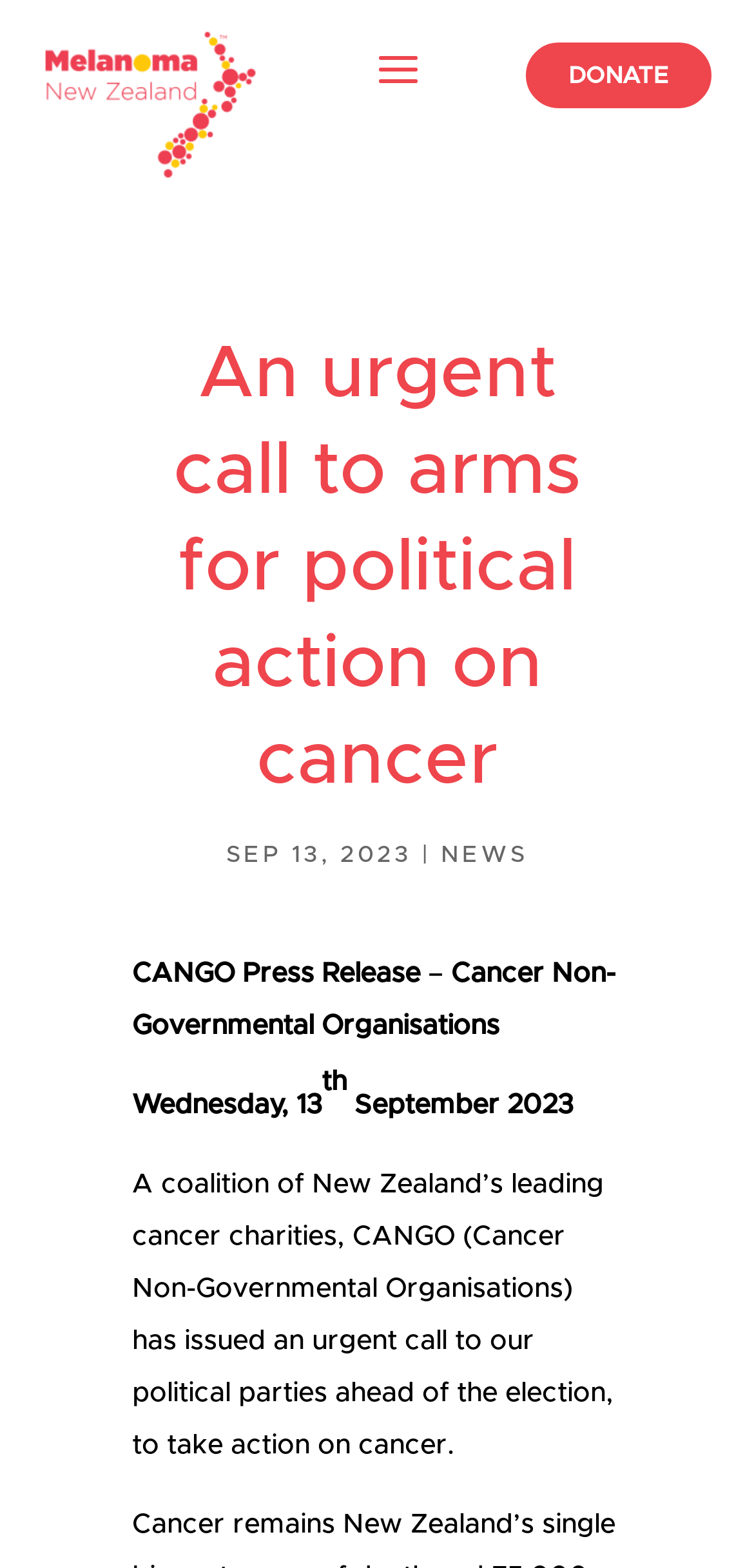What is the date of the press release?
Please provide a single word or phrase answer based on the image.

SEP 13, 2023